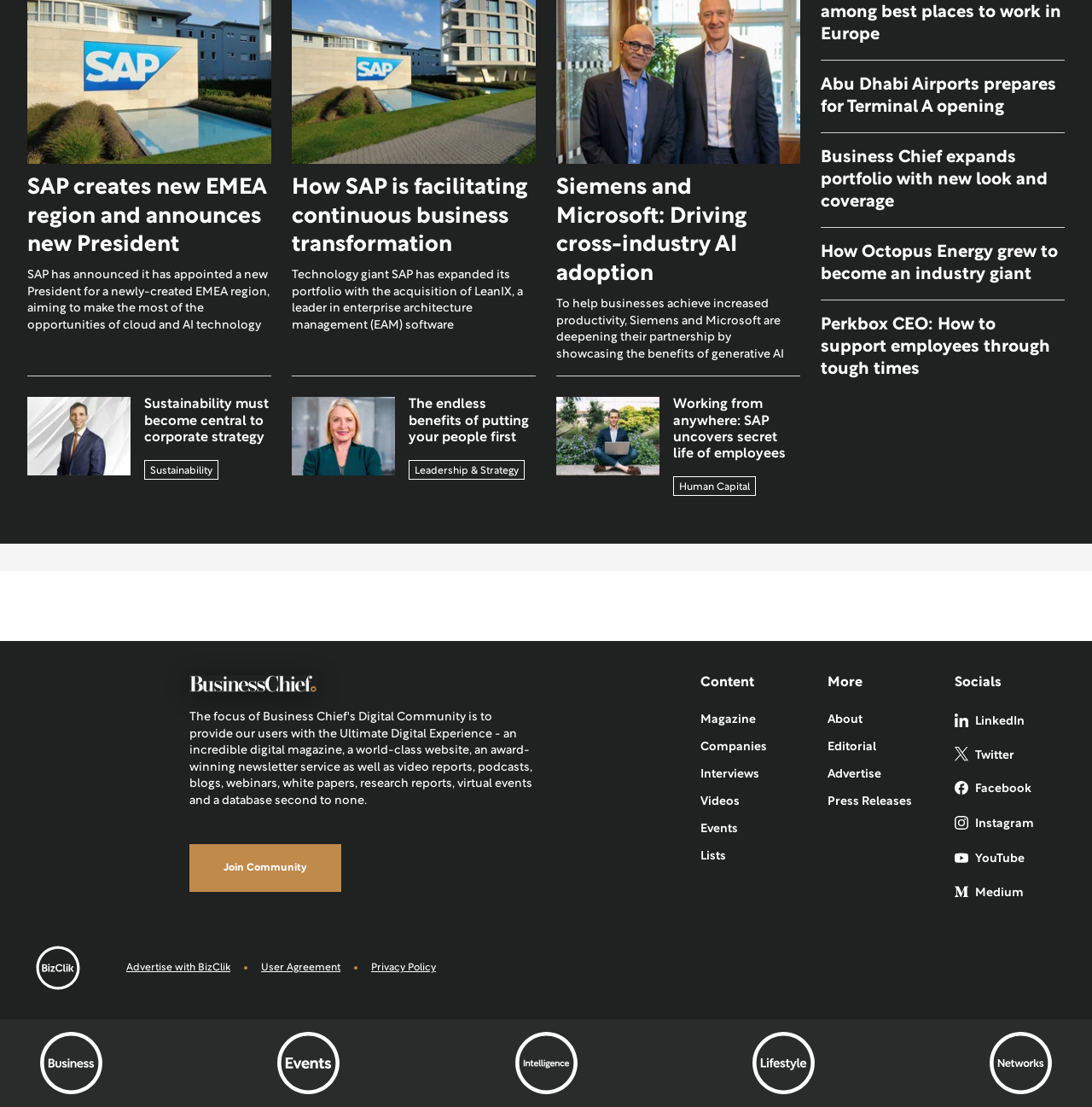Identify the bounding box coordinates of the clickable region required to complete the instruction: "Read about Abu Dhabi Airports preparing for Terminal A opening". The coordinates should be given as four float numbers within the range of 0 and 1, i.e., [left, top, right, bottom].

[0.752, 0.055, 0.975, 0.12]